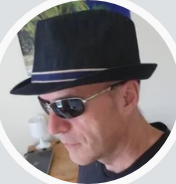Using the details in the image, give a detailed response to the question below:
What is the man introducing in the article?

Based on the context of the image, it is clear that the man in the image is introducing himself in the article, sharing his personal experiences and insights, specifically related to ear problems and the importance of hearing protection.